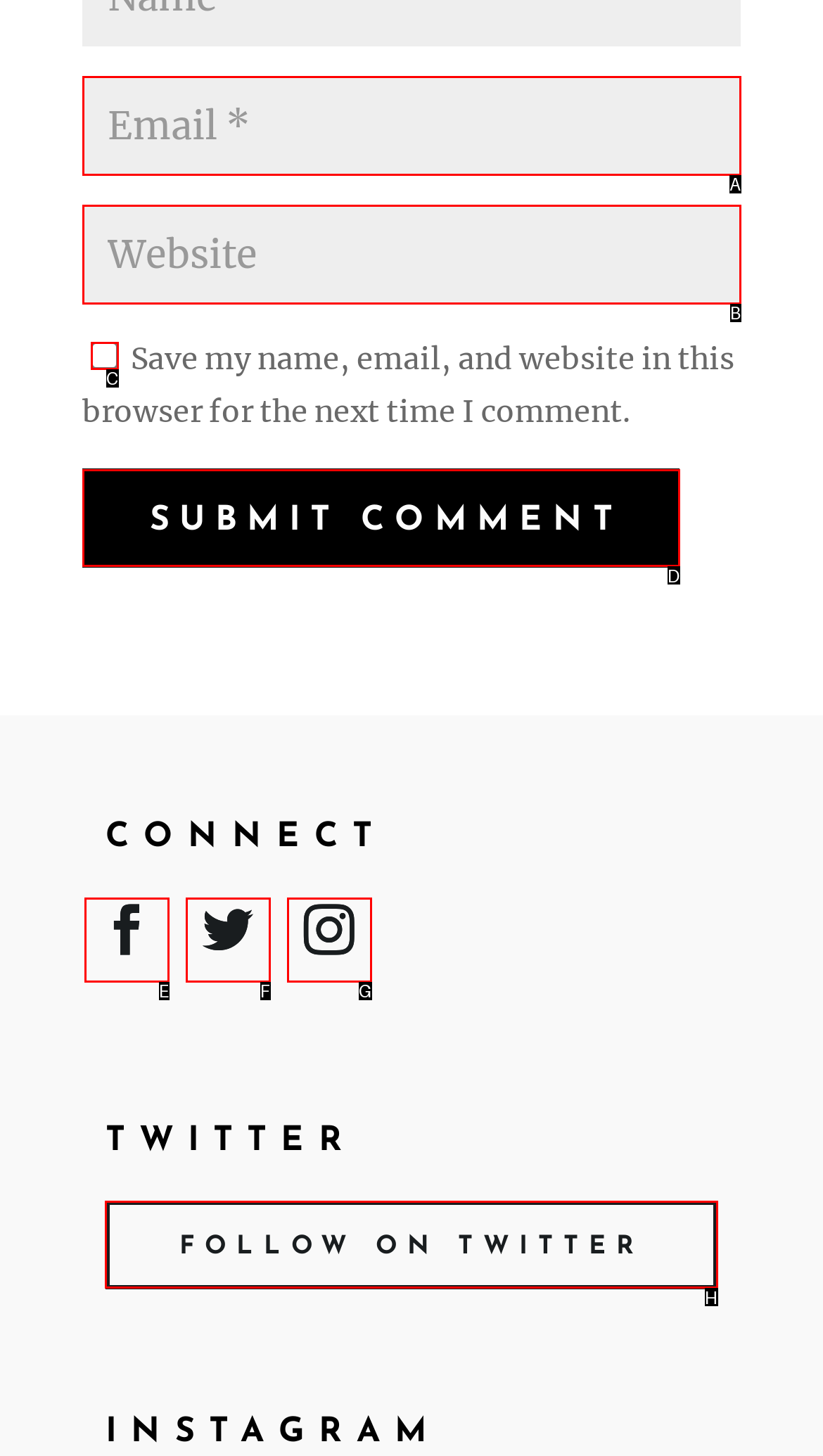Select the appropriate bounding box to fulfill the task: Follow on Twitter Respond with the corresponding letter from the choices provided.

H